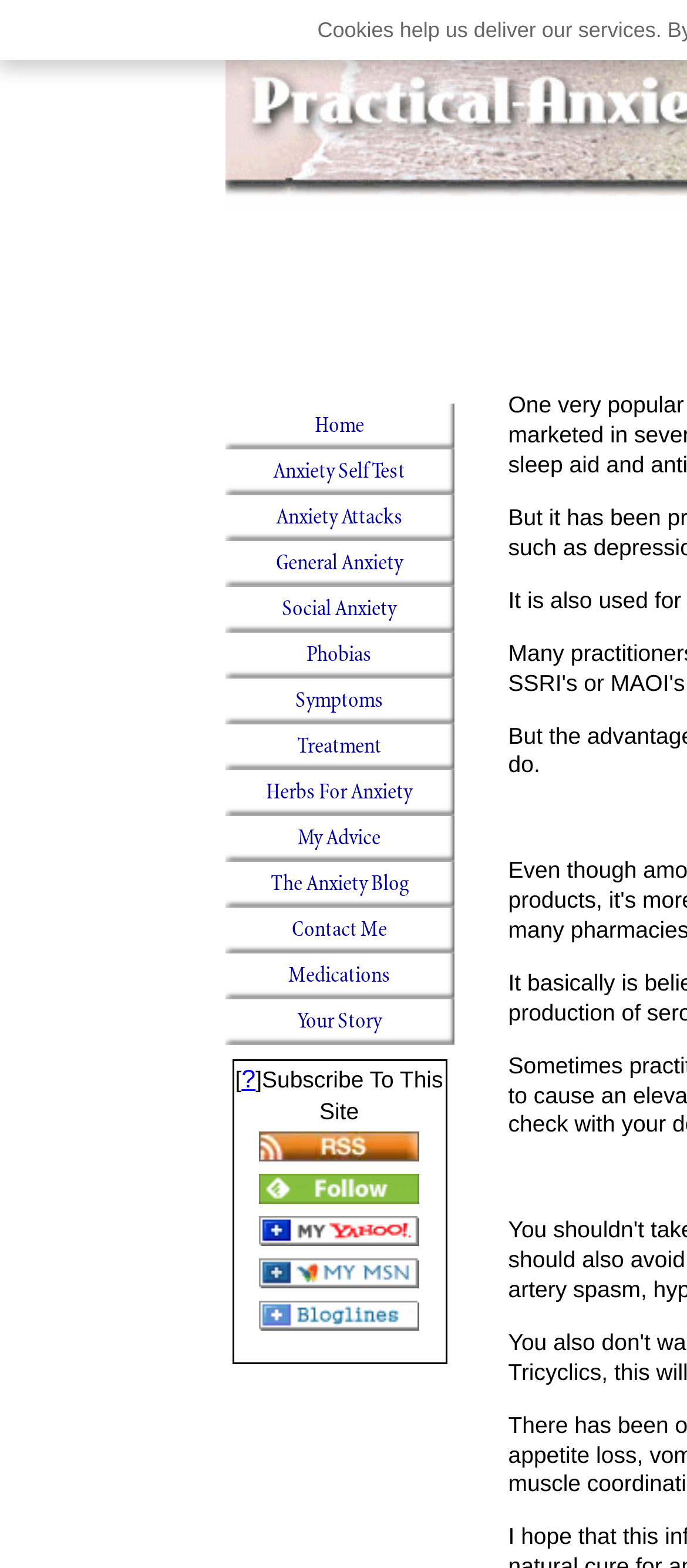Using floating point numbers between 0 and 1, provide the bounding box coordinates in the format (top-left x, top-left y, bottom-right x, bottom-right y). Locate the UI element described here: ?

[0.352, 0.681, 0.372, 0.697]